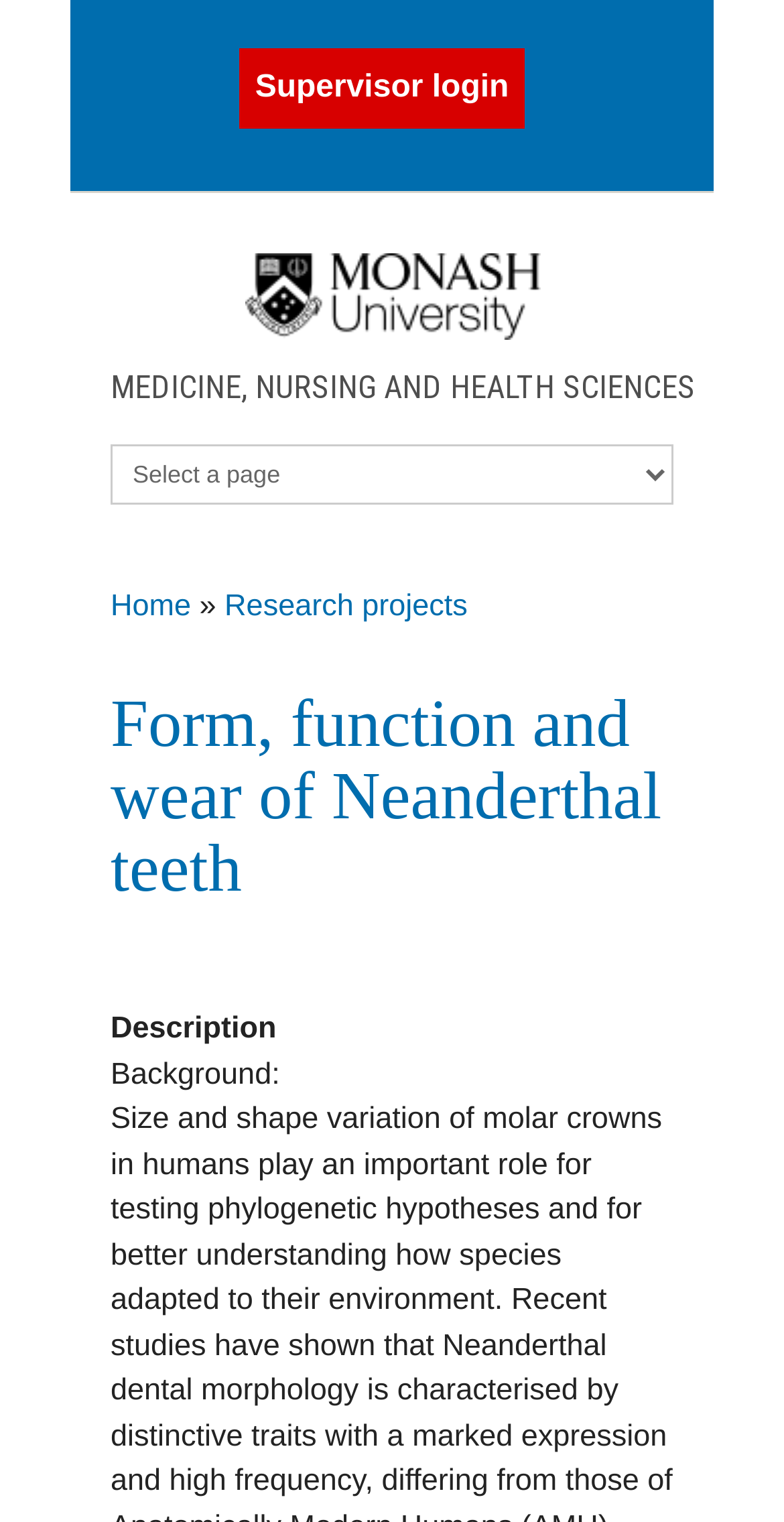Bounding box coordinates are given in the format (top-left x, top-left y, bottom-right x, bottom-right y). All values should be floating point numbers between 0 and 1. Provide the bounding box coordinate for the UI element described as: Home

[0.141, 0.386, 0.244, 0.409]